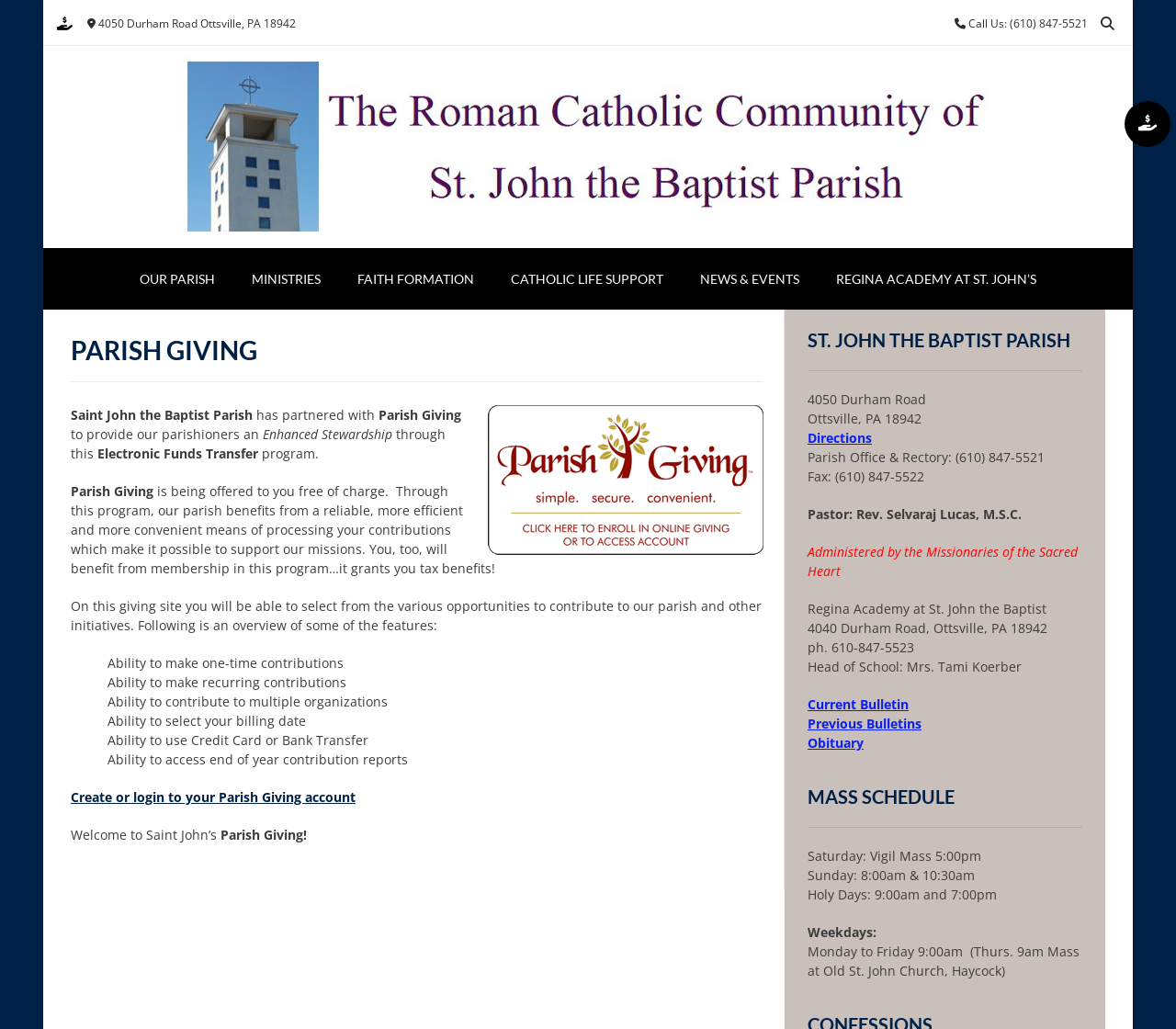Answer the question in one word or a short phrase:
What is the address of Saint John the Baptist Catholic Church?

4050 Durham Road Ottsville, PA 18942